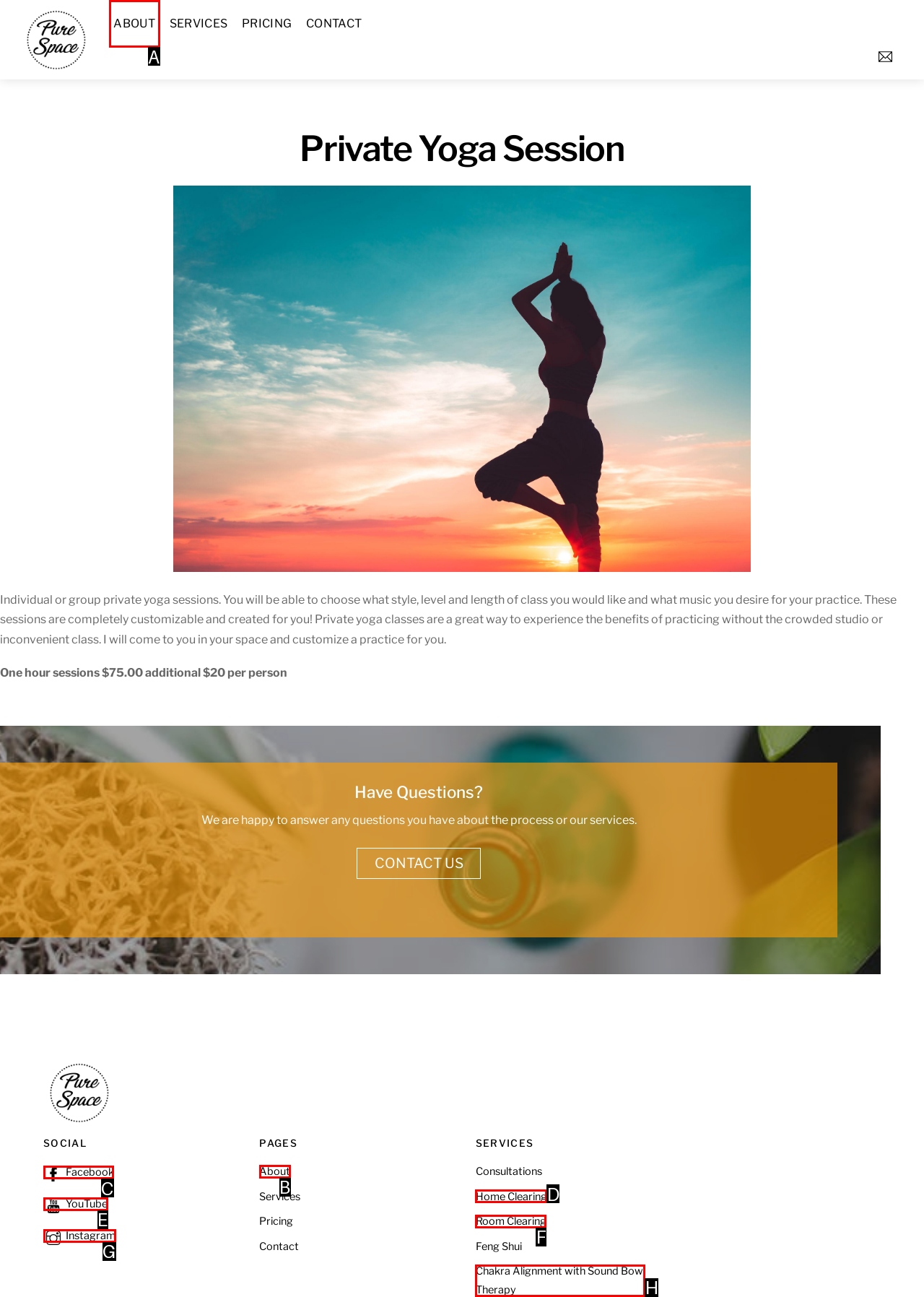Indicate the UI element to click to perform the task: Click on the 'facebook' social media link. Reply with the letter corresponding to the chosen element.

C